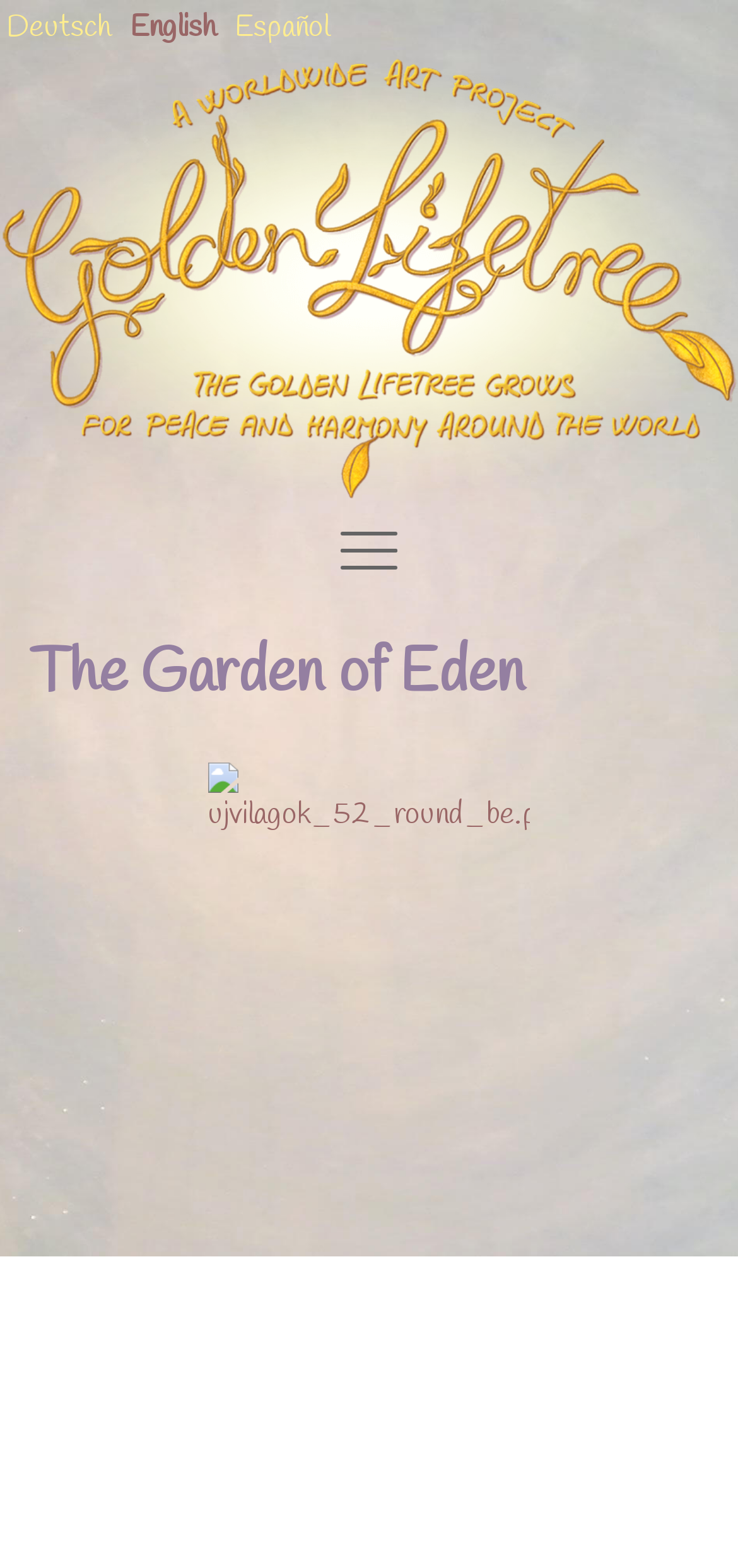What is the theme of the project?
With the help of the image, please provide a detailed response to the question.

I examined the static text element that describes the project, which mentions 'Frieden und Harmonie', which means 'Peace and Harmony' in English, so I can infer that the theme of the project is related to promoting peace and harmony.